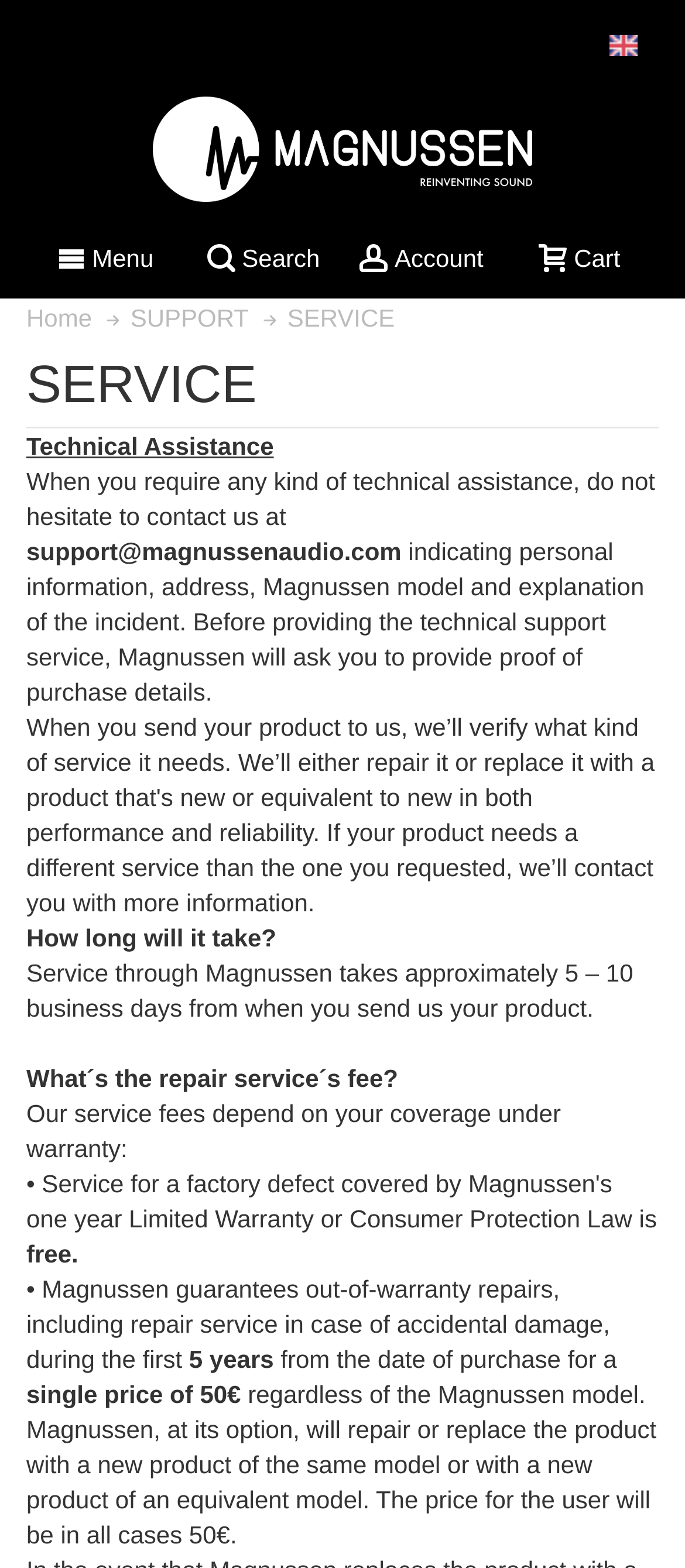What is the purpose of the webpage?
Based on the visual information, provide a detailed and comprehensive answer.

I inferred the purpose of the webpage by looking at the overall structure and content of the webpage, which seems to be focused on providing technical assistance and support to customers, including contact information, service process, and repair fees.